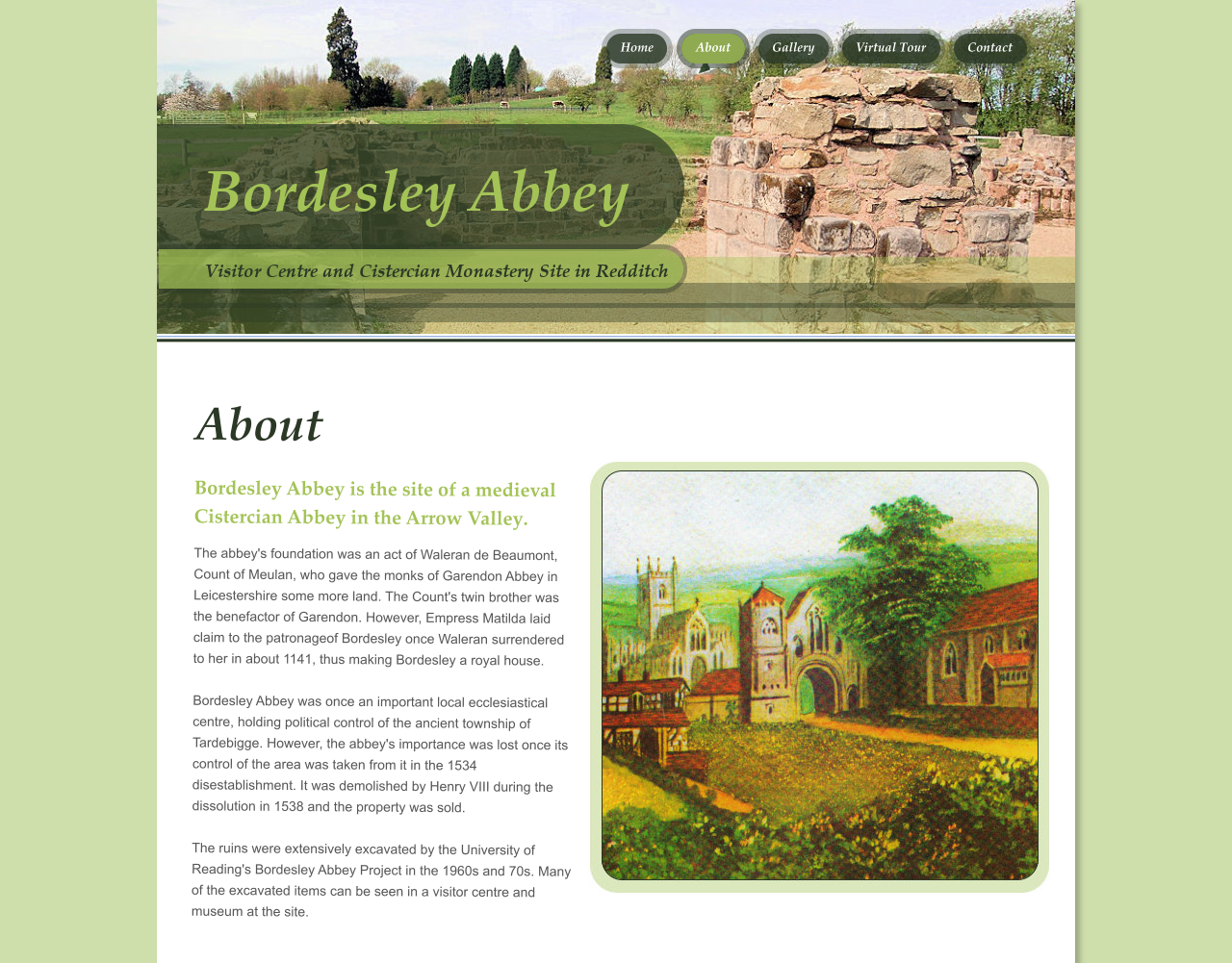Provide an in-depth caption for the webpage.

The webpage is about Bordesley Abbey, a Cistercian monastery and visitor center located in Redditch. At the top of the page, there is a heading that reads "Bordesley Abbey" in a prominent font, followed by a subtitle "Visitor Centre and Cistercian Monastery Site in Redditch". 

Below the heading, there is a large image that takes up most of the page, which appears to be a photograph or illustration of the abbey. The image is accompanied by a lengthy paragraph of text that provides historical information about the abbey, including its foundation, significance, and eventual demolition.

At the top-right corner of the page, there is a navigation menu consisting of five icons, each representing a different section of the website: Home, About, Gallery, Virtual Tour, and Contact. These icons are arranged horizontally and are relatively small in size compared to the main image.